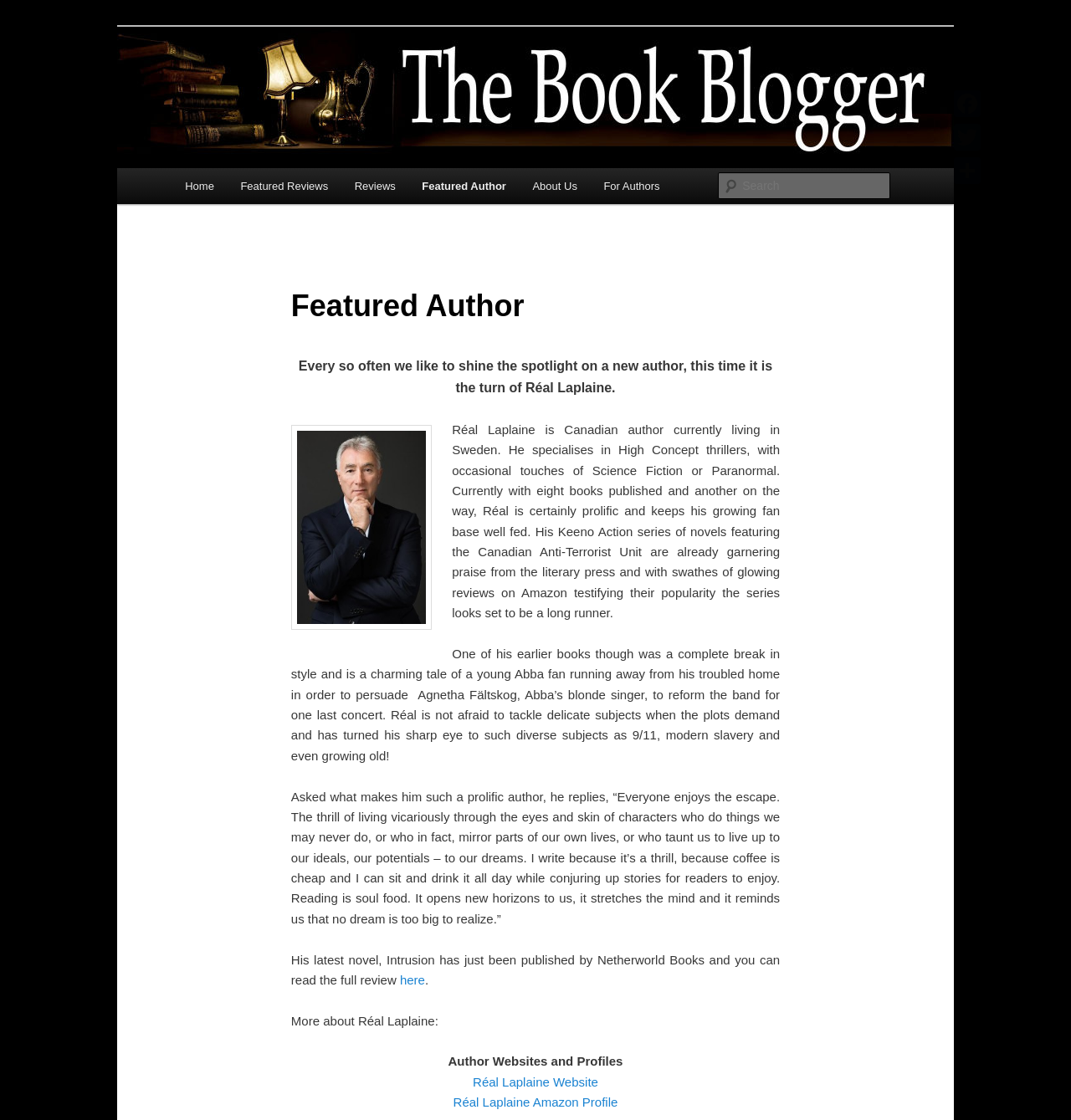Provide the bounding box coordinates of the HTML element described by the text: "parent_node: Book Blogger".

[0.109, 0.024, 0.891, 0.15]